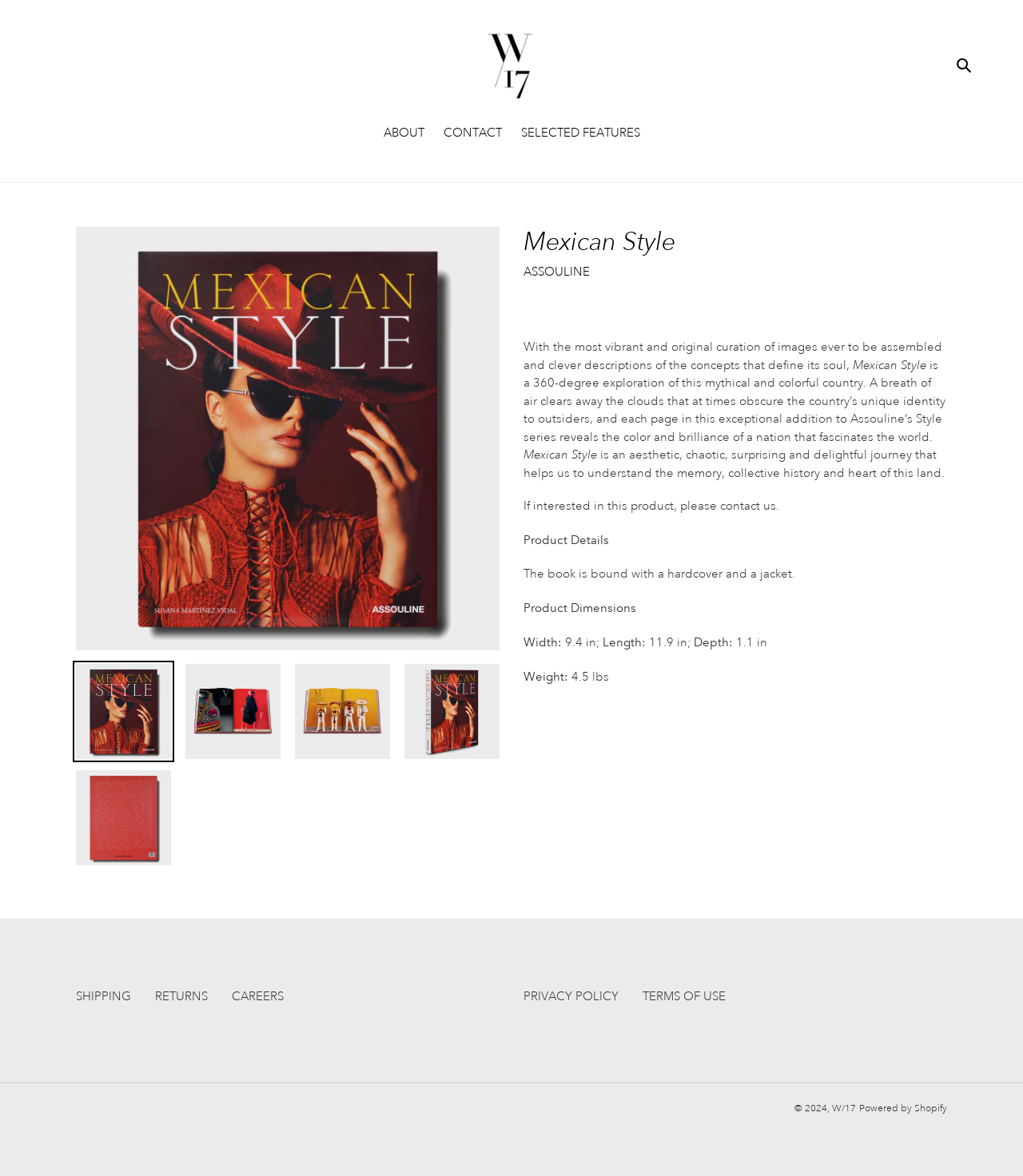Identify the bounding box coordinates of the region that should be clicked to execute the following instruction: "View selected features".

[0.501, 0.106, 0.633, 0.123]